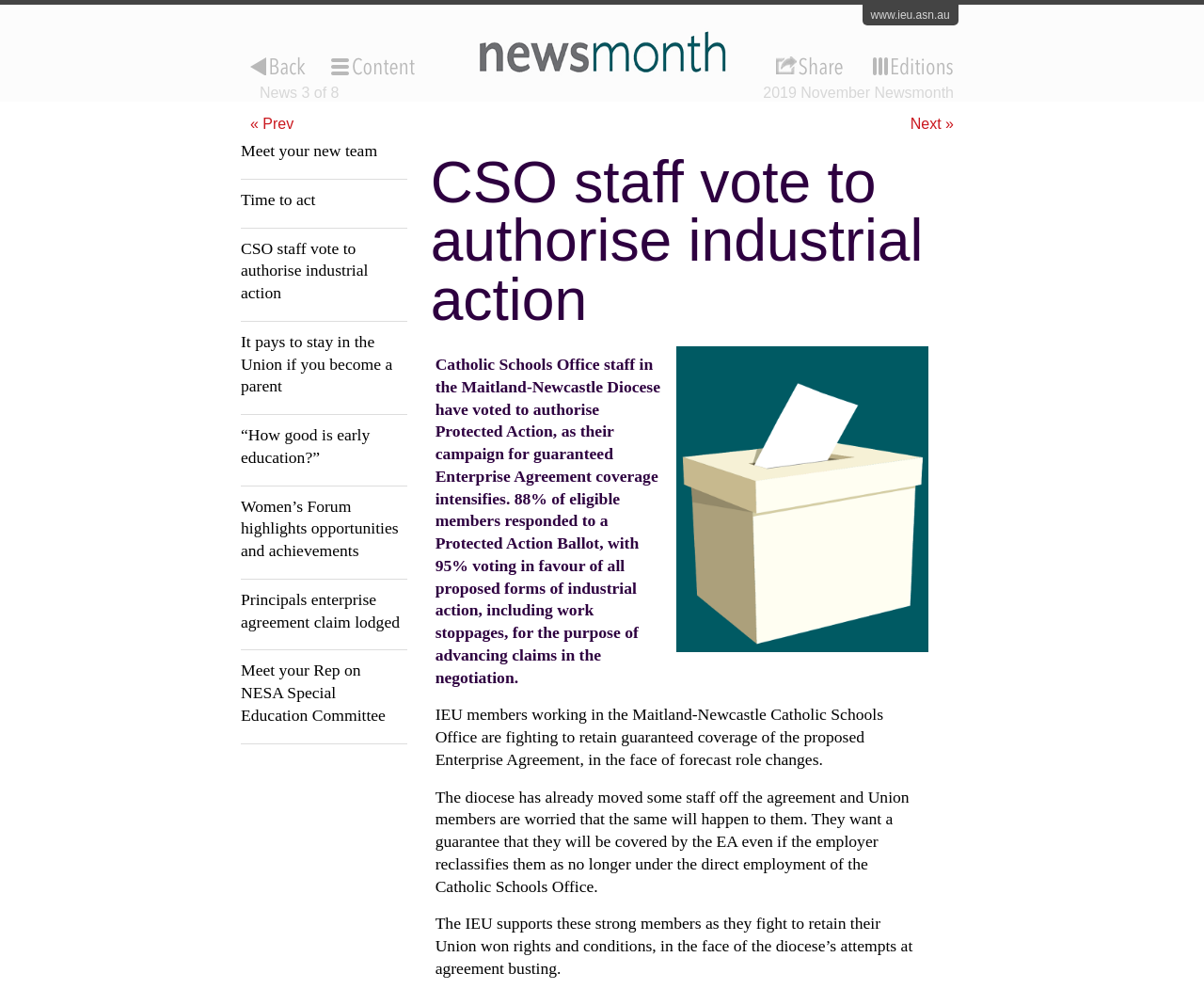Using the description "www.ieu.asn.au", predict the bounding box of the relevant HTML element.

[0.716, 0.005, 0.796, 0.026]